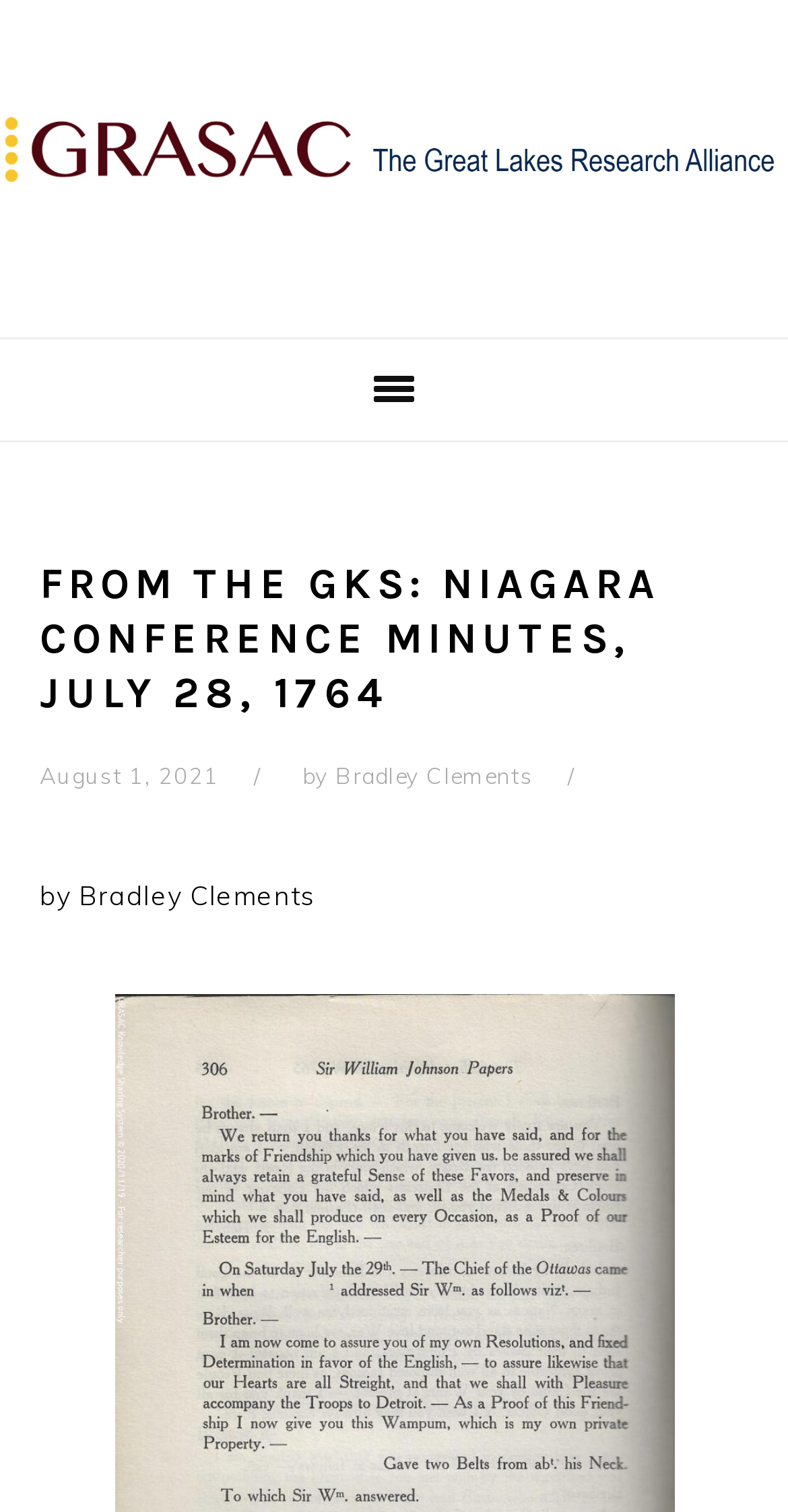Please provide a comprehensive answer to the question based on the screenshot: What is the publication date of the article?

I found the publication date by looking at the text below the main heading, which says 'August 1, 2021'. This indicates that the article was published on this date.